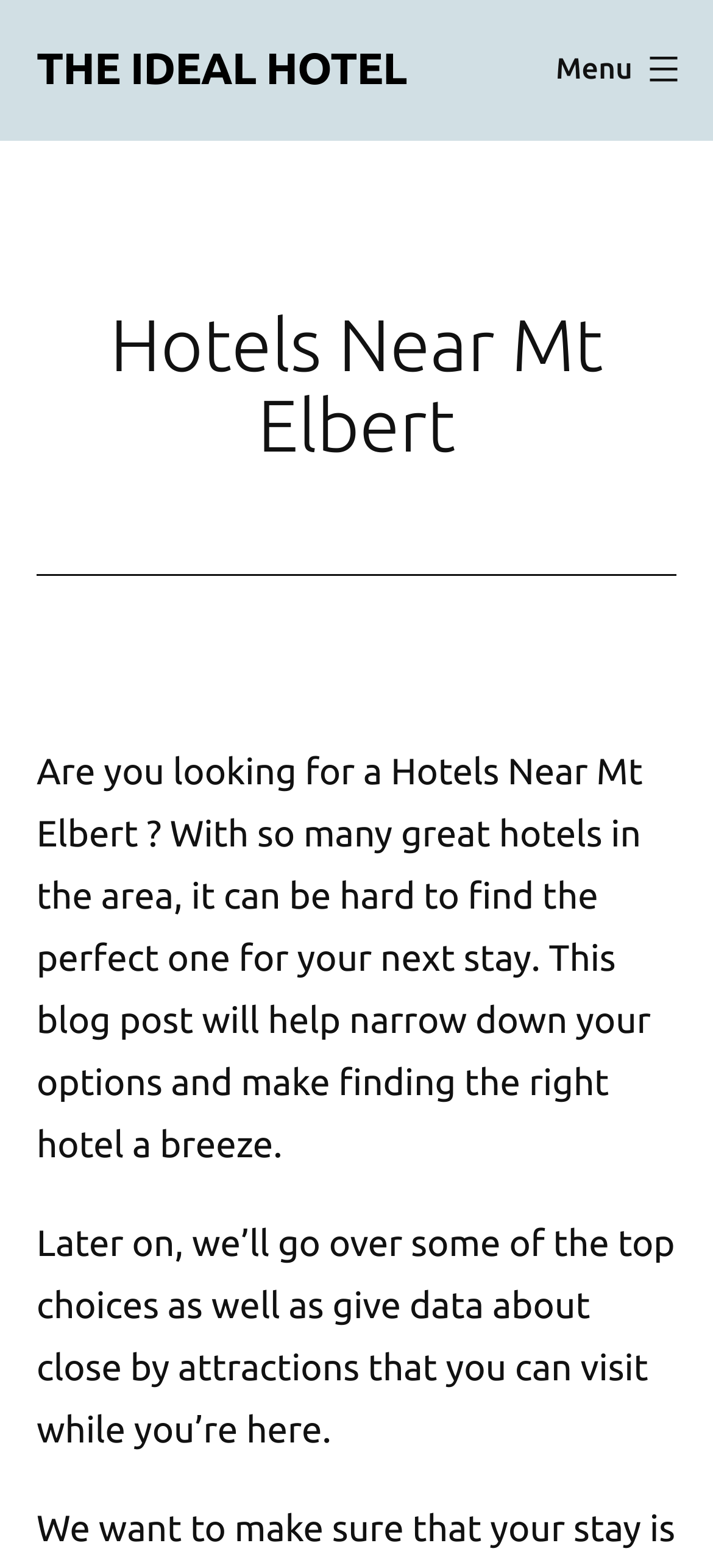Provide the bounding box coordinates of the HTML element this sentence describes: "The Ideal Hotel". The bounding box coordinates consist of four float numbers between 0 and 1, i.e., [left, top, right, bottom].

[0.051, 0.028, 0.57, 0.059]